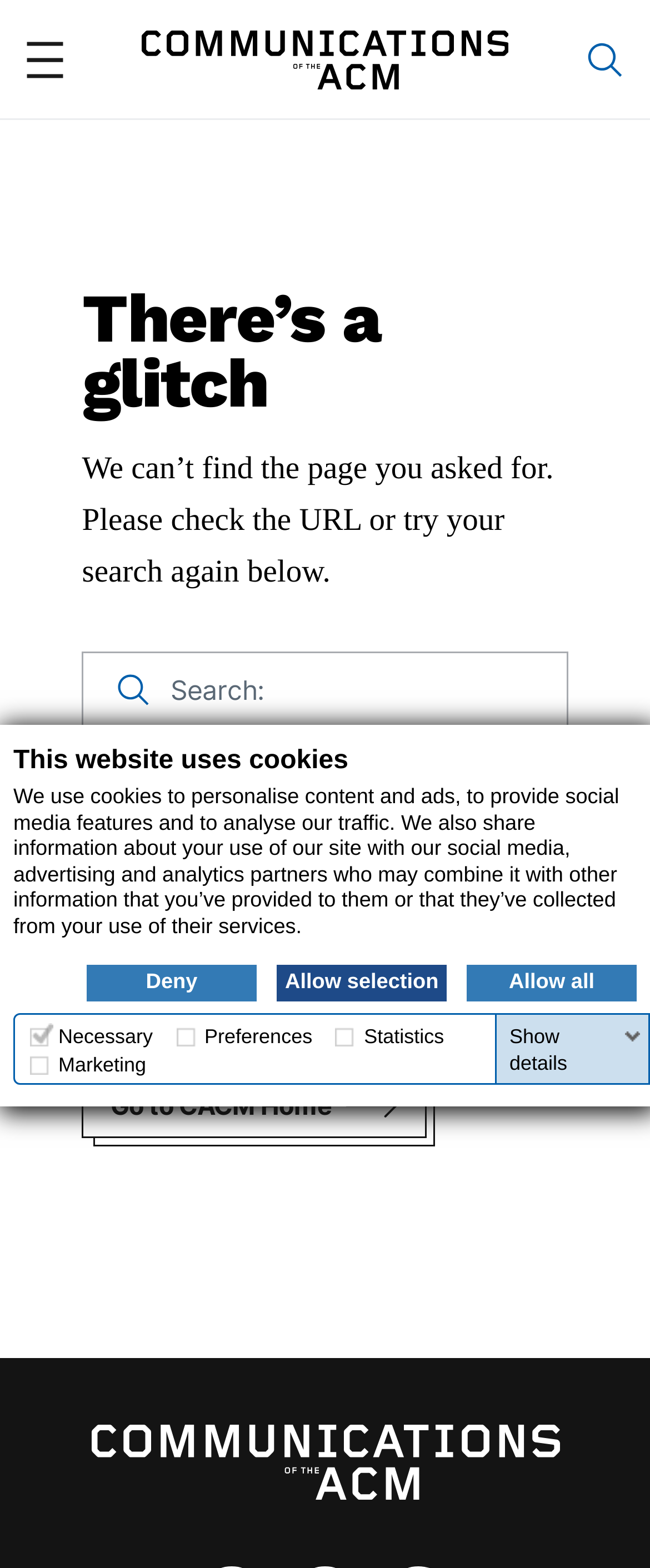Locate the UI element described as follows: "Go to CACM Home". Return the bounding box coordinates as four float numbers between 0 and 1 in the order [left, top, right, bottom].

[0.126, 0.684, 0.657, 0.726]